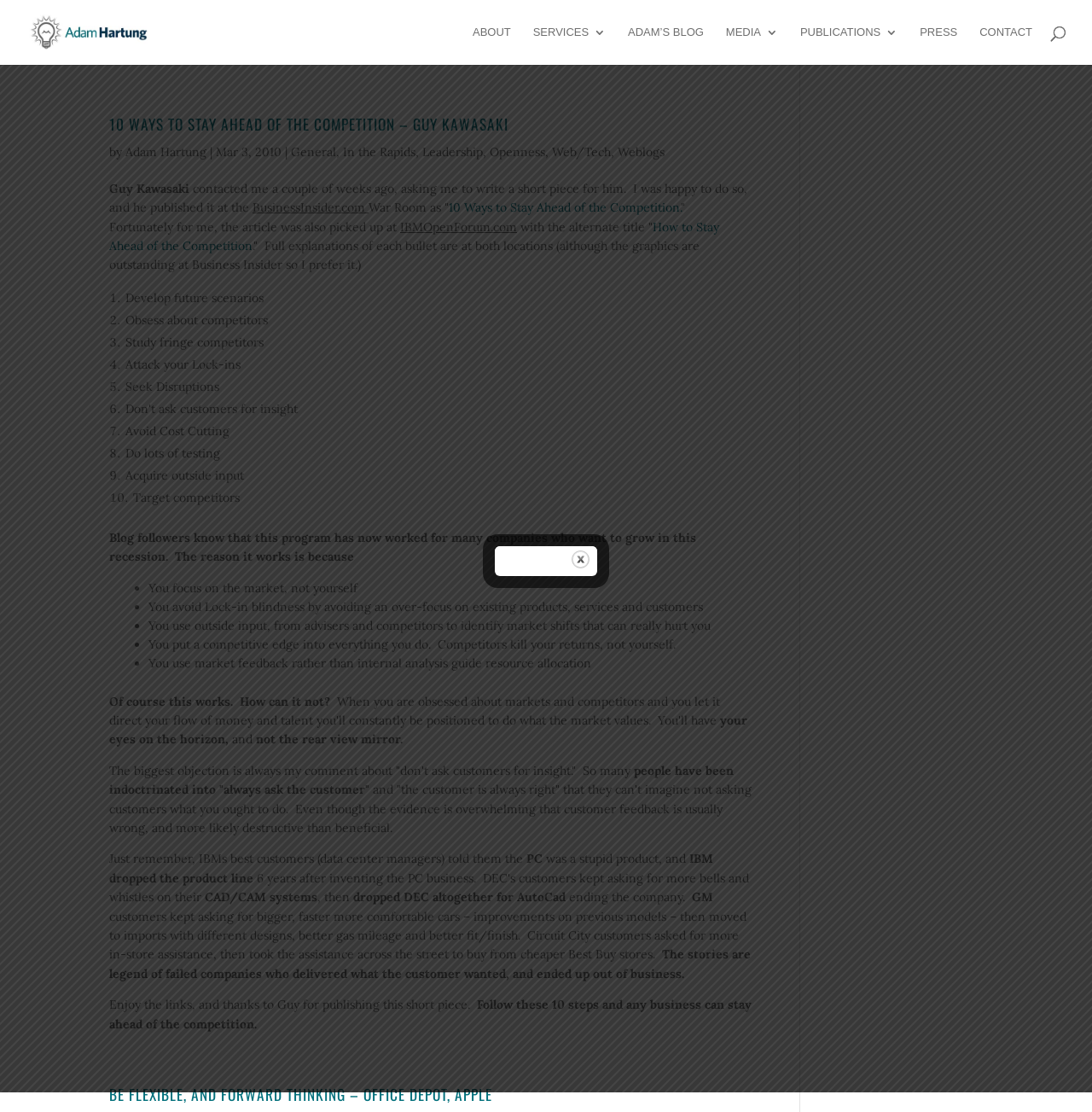Provide a brief response in the form of a single word or phrase:
What is the fifth way to stay ahead of the competition?

Seek Disruptions